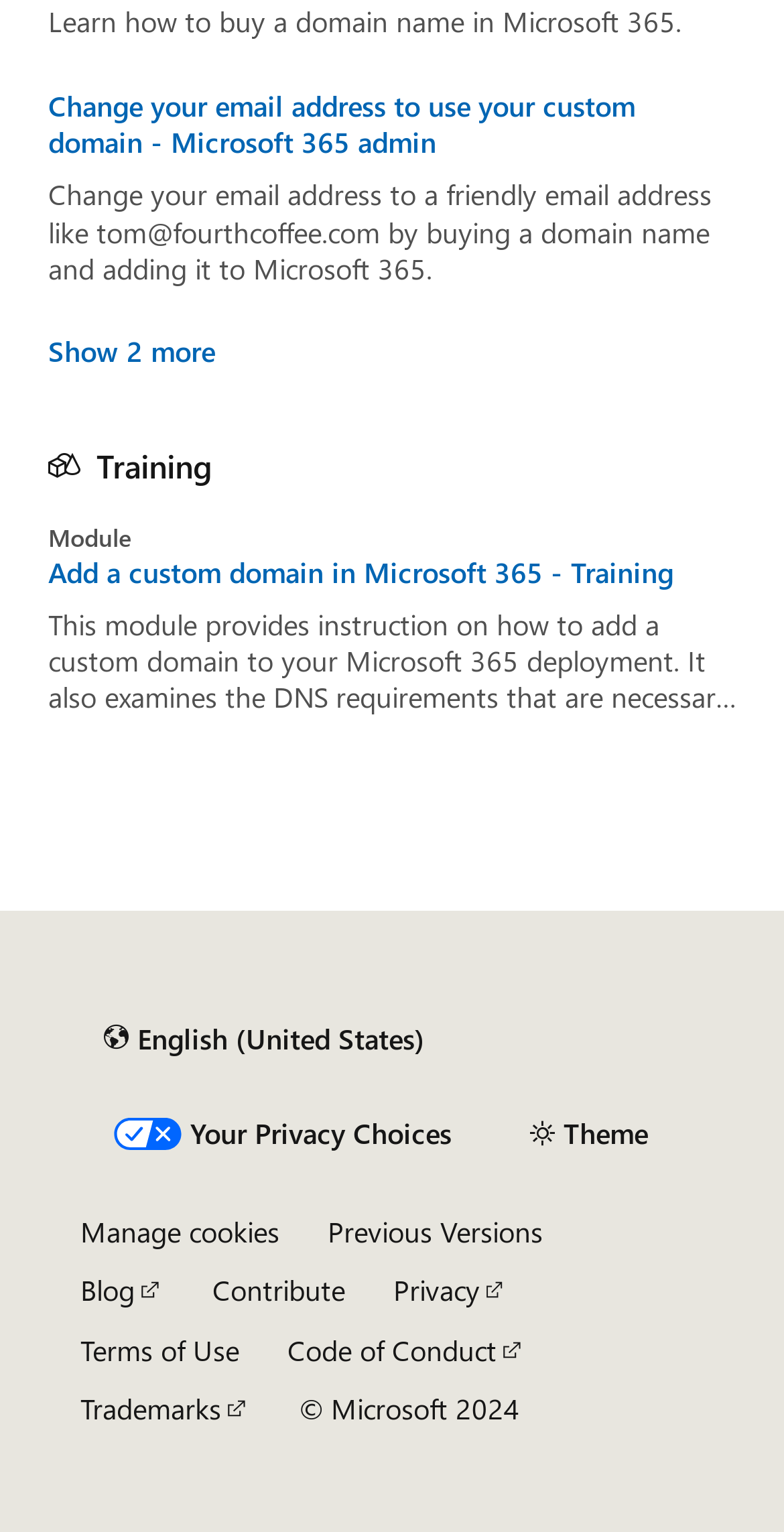Please specify the bounding box coordinates of the element that should be clicked to execute the given instruction: 'Manage cookies'. Ensure the coordinates are four float numbers between 0 and 1, expressed as [left, top, right, bottom].

[0.103, 0.793, 0.356, 0.814]